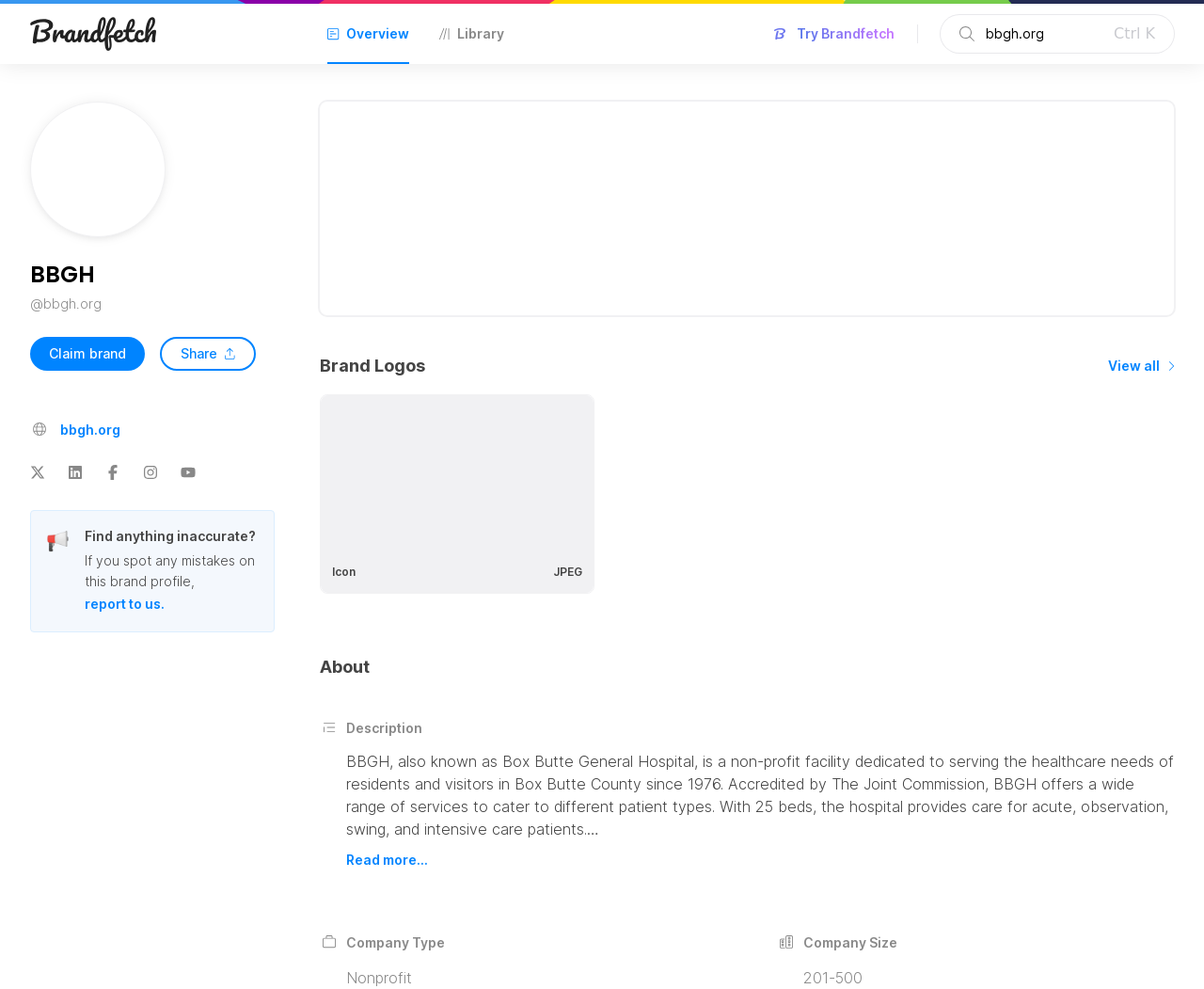Answer the following query with a single word or phrase:
What is the name of the clinic mentioned in the description?

Michael F Essay Sr Specialty Clinic